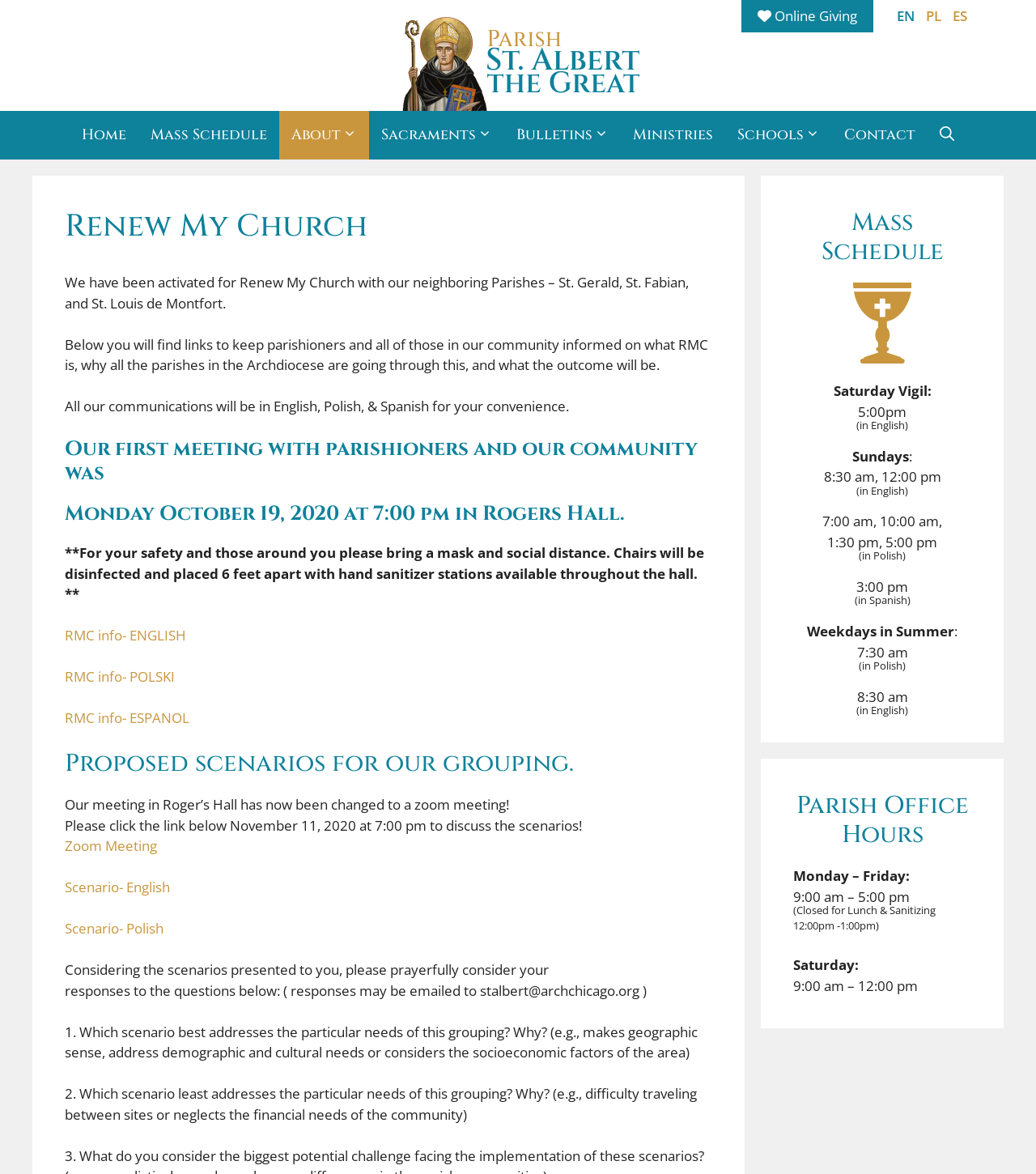Locate the bounding box coordinates of the element you need to click to accomplish the task described by this instruction: "View Mass Schedule".

[0.134, 0.094, 0.27, 0.136]